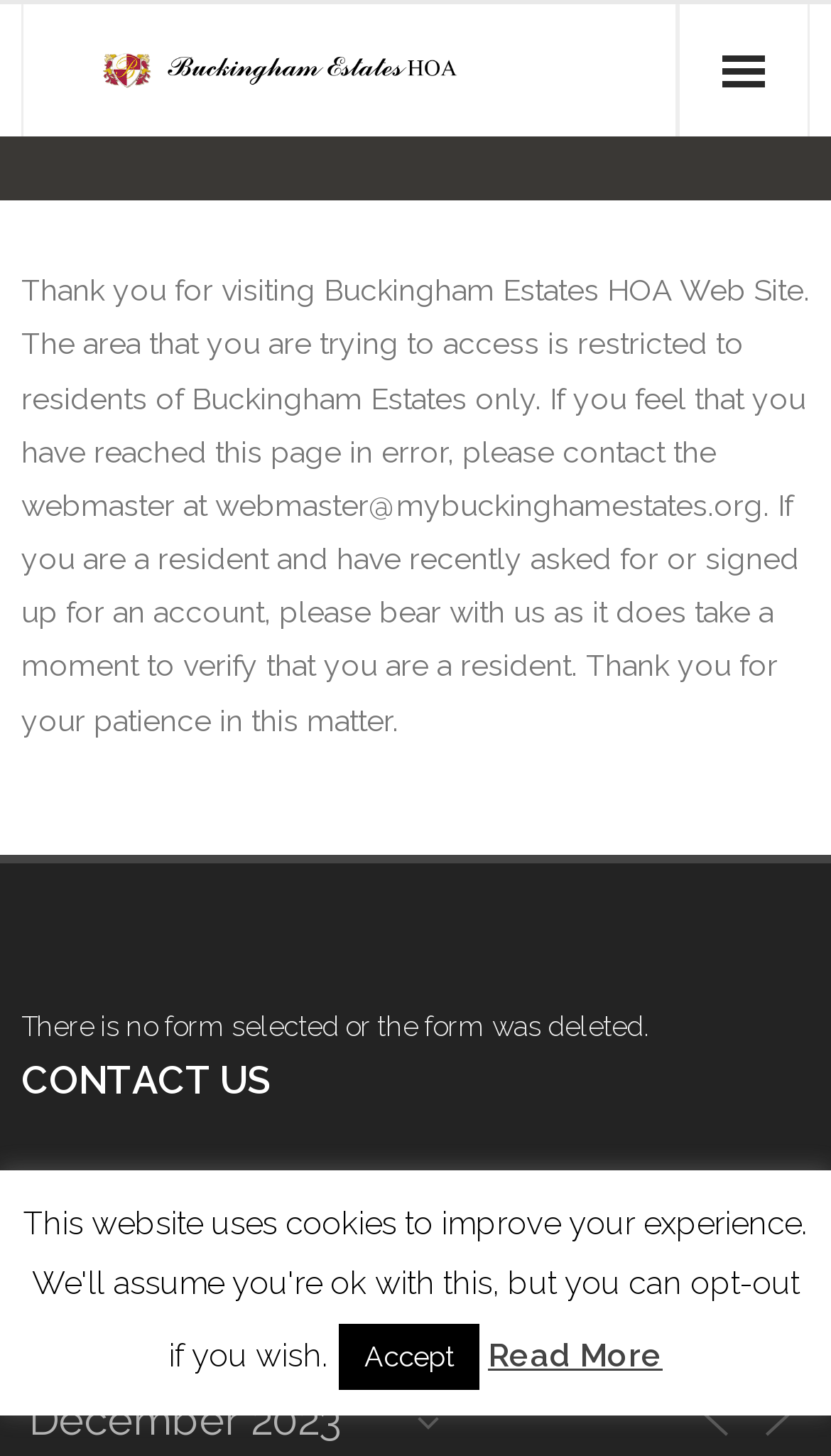Provide a one-word or short-phrase answer to the question:
What is the contact email for the webmaster?

webmaster@mybuckinghamestates.org